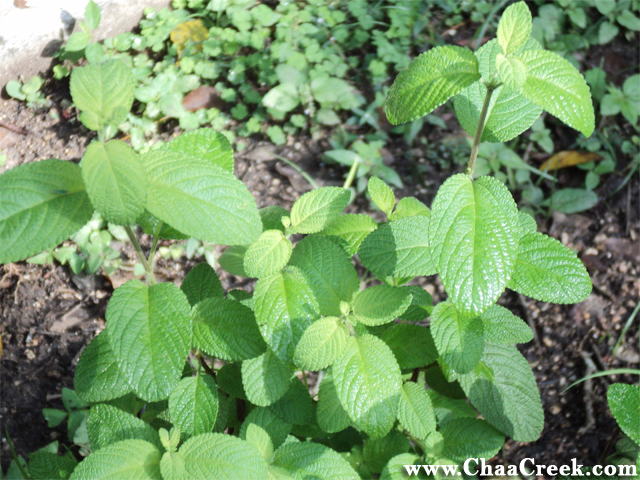Describe the image with as much detail as possible.

This image showcases Belize’s oregano, a vibrant green herb known for its medicinal properties. The lush foliage features glossy, textured leaves that display a rich, healthy hue, thriving in a natural outdoor setting. The plant is surrounded by a diverse backdrop of greenery, emphasizing its role in both culinary and traditional medicinal practices in Belize. This herb is celebrated not just for its flavor but also for its potential health benefits, making it an essential part of local culture and cuisine.